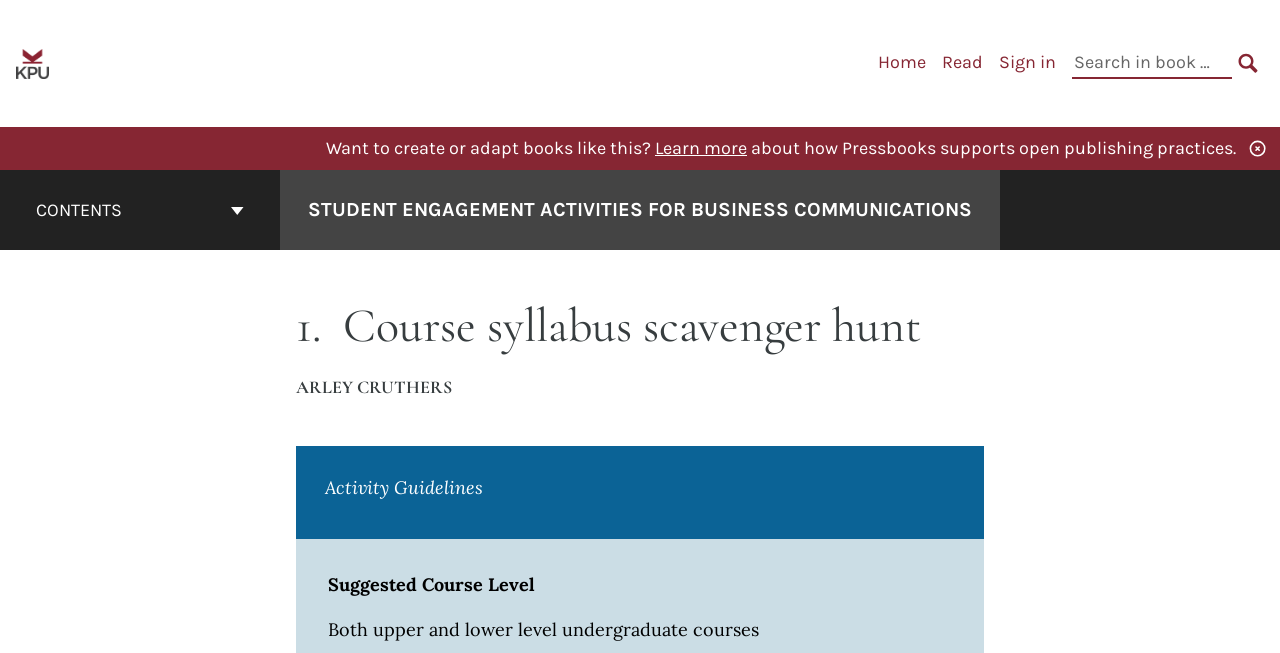Explain the webpage in detail.

This webpage is about a course syllabus scavenger hunt for student engagement activities in business communications. At the top left corner, there is a link to Kwantlen Polytechnic University, accompanied by its logo. 

To the right of the university link, there is a primary navigation menu with links to "Home", "Read", and "Sign in", followed by a search bar with a "SEARCH" button. 

Below the navigation menu, there is a promotional section encouraging users to create or adapt books like this, with a "Learn more" link and a brief description about Pressbooks supporting open publishing practices.

On the left side of the page, there is a book contents navigation menu with a "CONTENTS" button and a link to the cover page of the book "Student Engagement Activities for Business Communications". 

The main content of the page is divided into sections, with headings and static text describing the course syllabus scavenger hunt activity. The sections include the activity guidelines, suggested course level, and other relevant details.